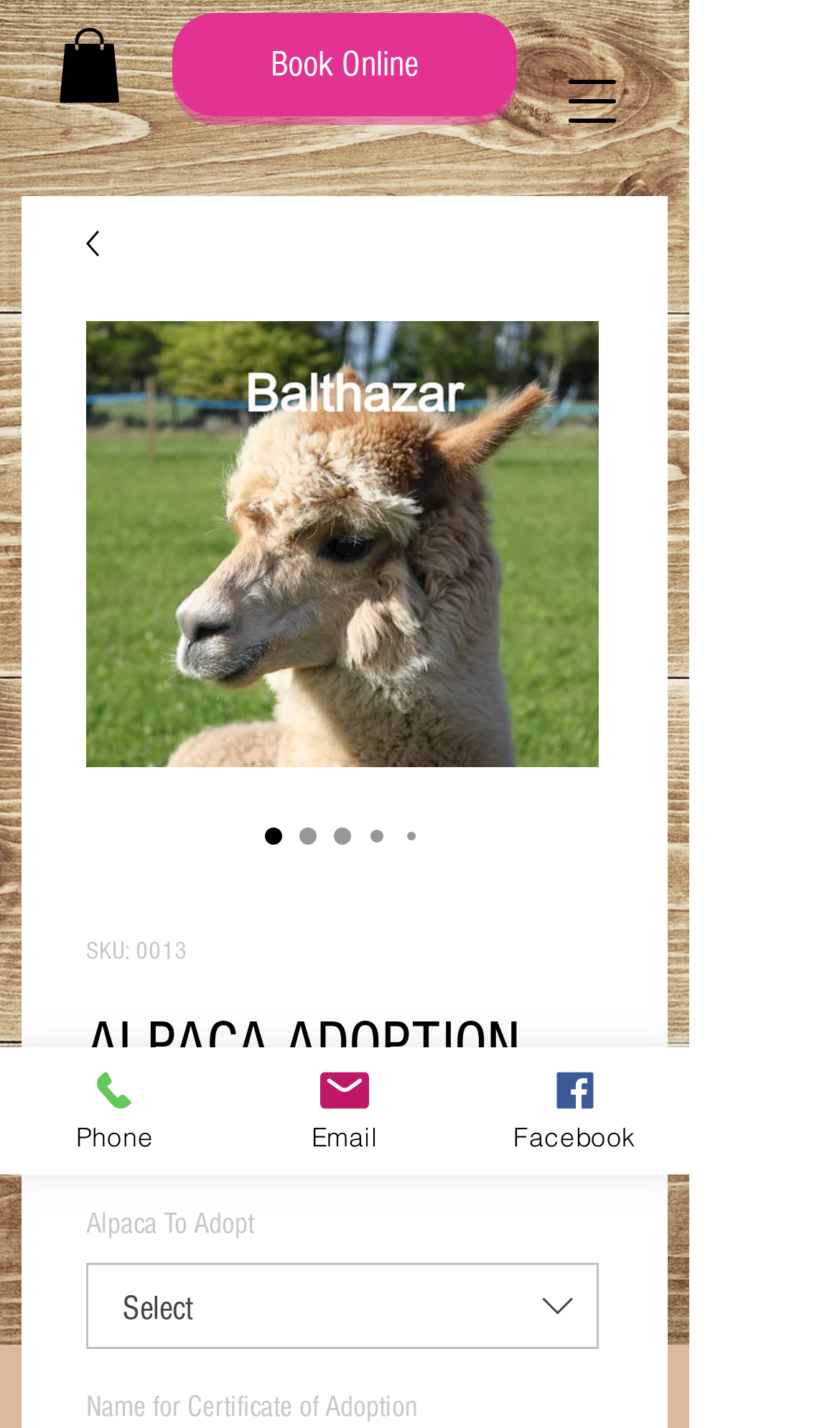Write a detailed summary of the webpage, including text, images, and layout.

This webpage is about alpaca adoption, with a focus on gifting an alpaca adoption to loved ones or oneself. At the top left, there is a link with an accompanying image, which appears to be a logo or a navigation element. Next to it, there is a prominent link "Book Online" that stands out. 

On the top right, there is a button to open a navigation menu, which contains several elements. Within this menu, there is a large image with the text "ALPACA ADOPTION" and a series of radio buttons, all labeled "ALPACA ADOPTION", with one of them being checked. Below these radio buttons, there is a static text "SKU: 0013" and a heading "ALPACA ADOPTION". 

Further down, there is a section with a static text "£10.00" and a label "Price". Below this, there is a static text "Alpaca To Adopt" and a combobox with the same label, allowing users to select an alpaca to adopt. Next to the combobox, there is a small image. 

The webpage also has a section for entering the name for the certificate of adoption. At the bottom left, there are three links: "Phone", "Email", and "Facebook", each accompanied by a small image.